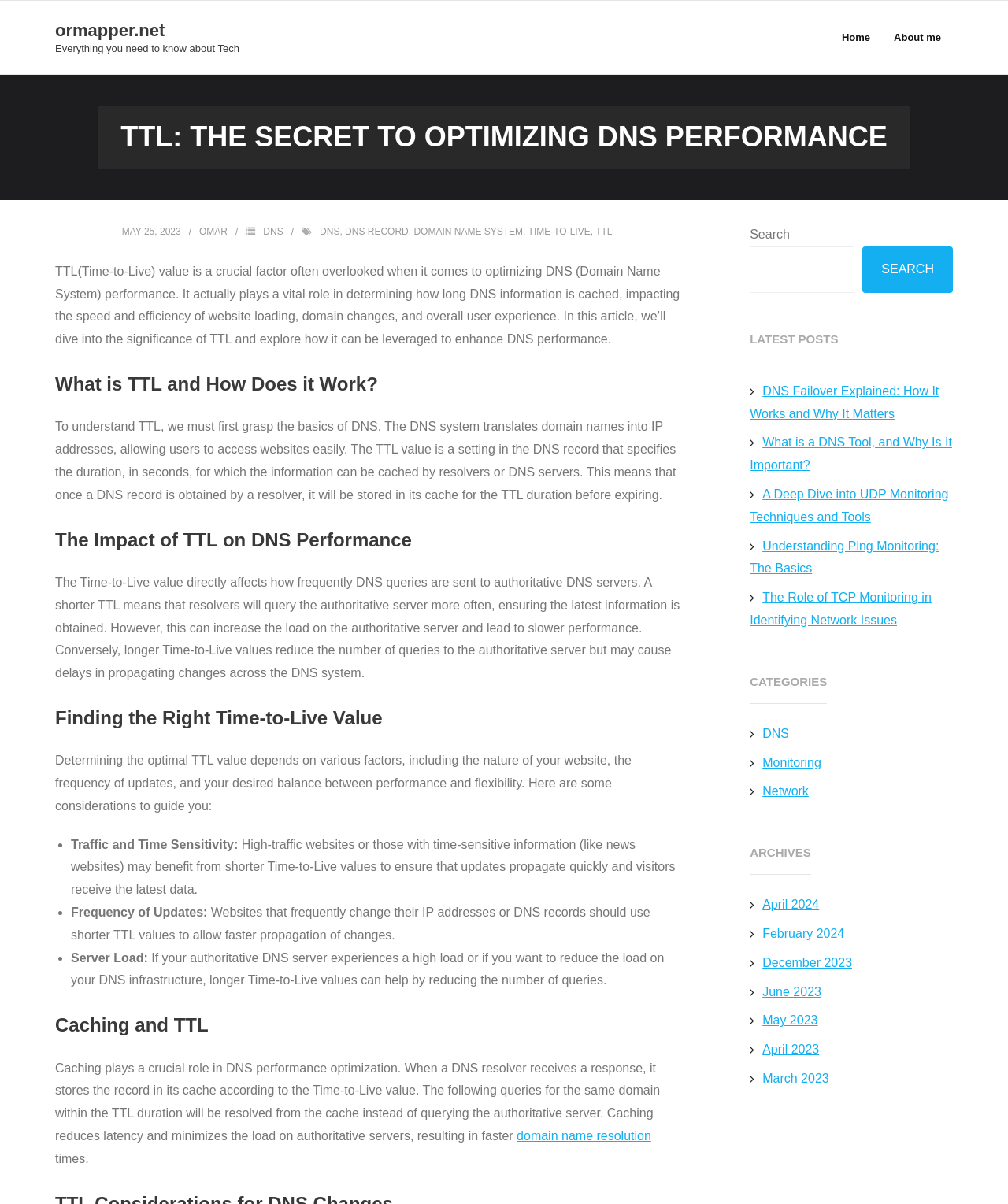Provide a one-word or one-phrase answer to the question:
What factors affect the optimal TTL value?

Traffic, update frequency, and server load